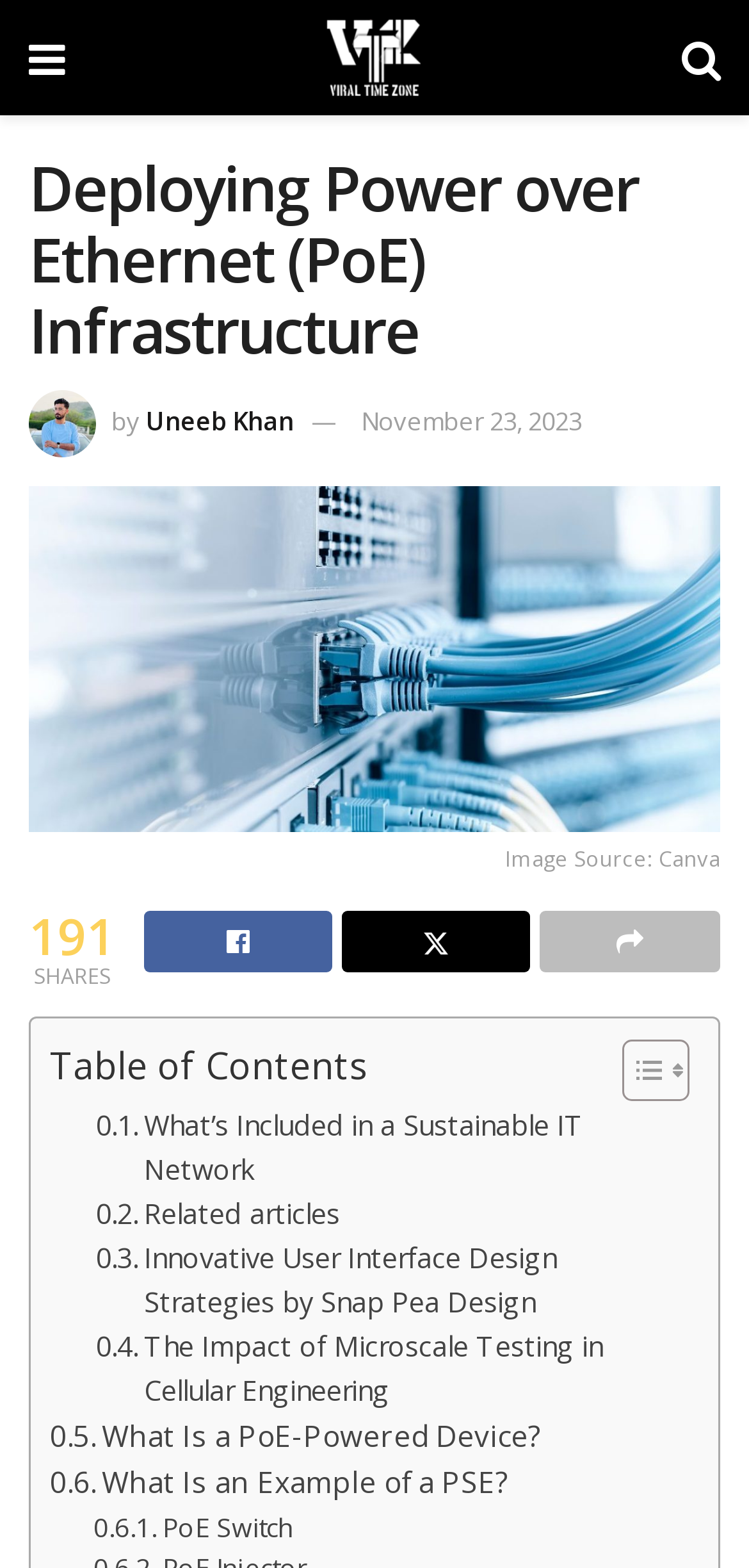Please answer the following question using a single word or phrase: 
Who is the author of the article?

Uneeb Khan